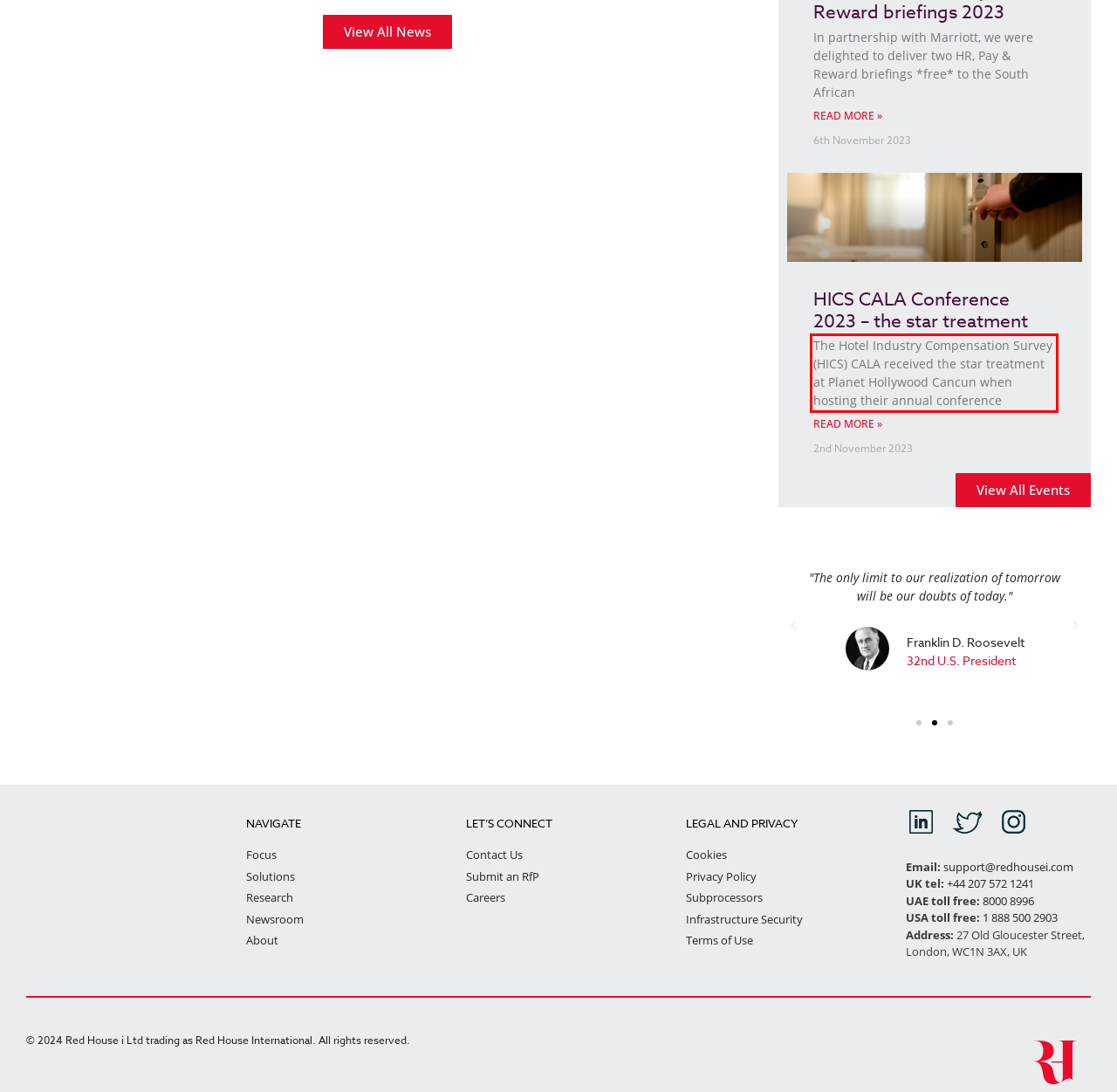Given a screenshot of a webpage, locate the red bounding box and extract the text it encloses.

The Hotel Industry Compensation Survey (HICS) CALA received the star treatment at Planet Hollywood Cancun when hosting their annual conference